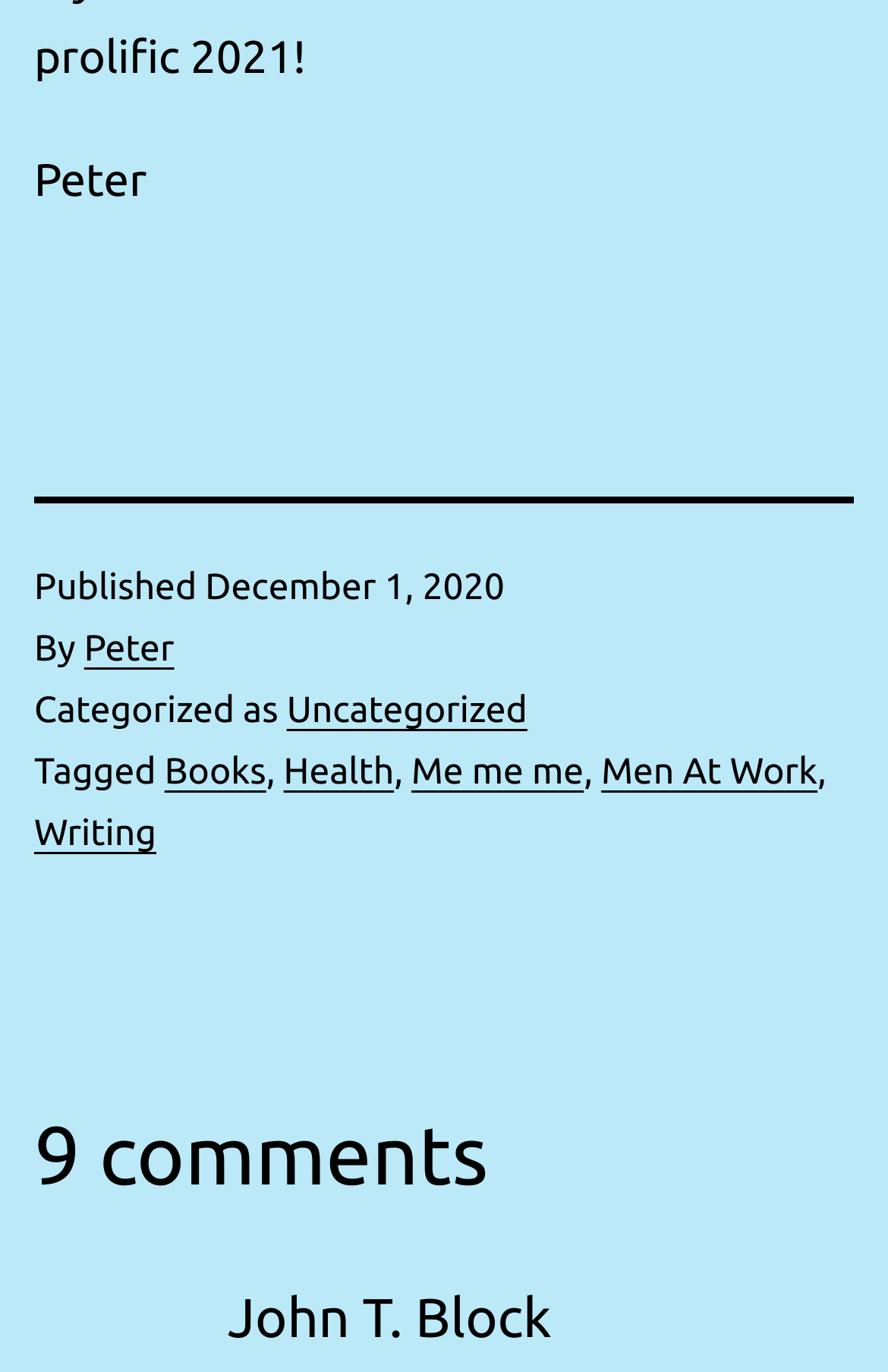Give a succinct answer to this question in a single word or phrase: 
Who published the article?

Peter